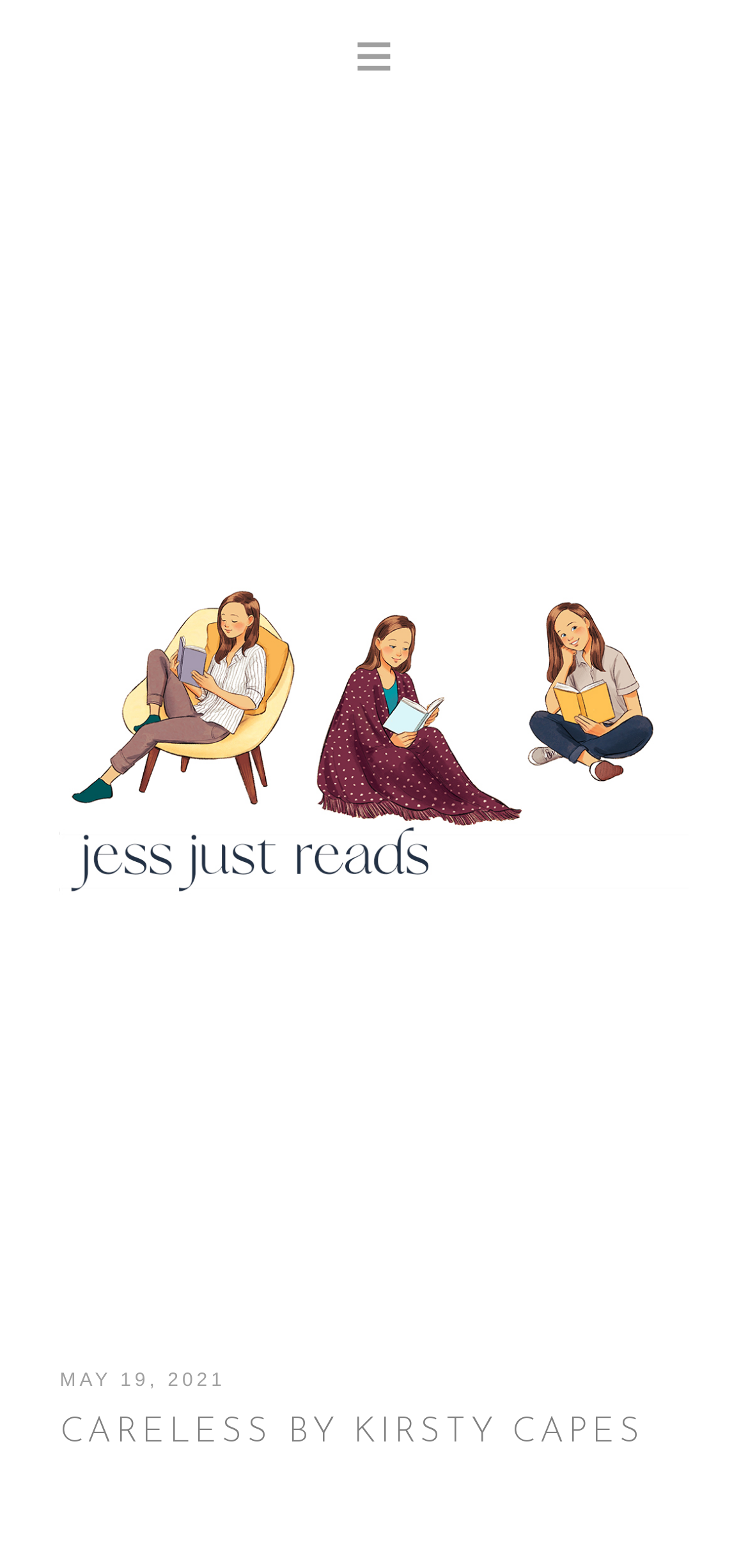Determine the bounding box for the UI element as described: "Careless by Kirsty Capes". The coordinates should be represented as four float numbers between 0 and 1, formatted as [left, top, right, bottom].

[0.08, 0.902, 0.862, 0.926]